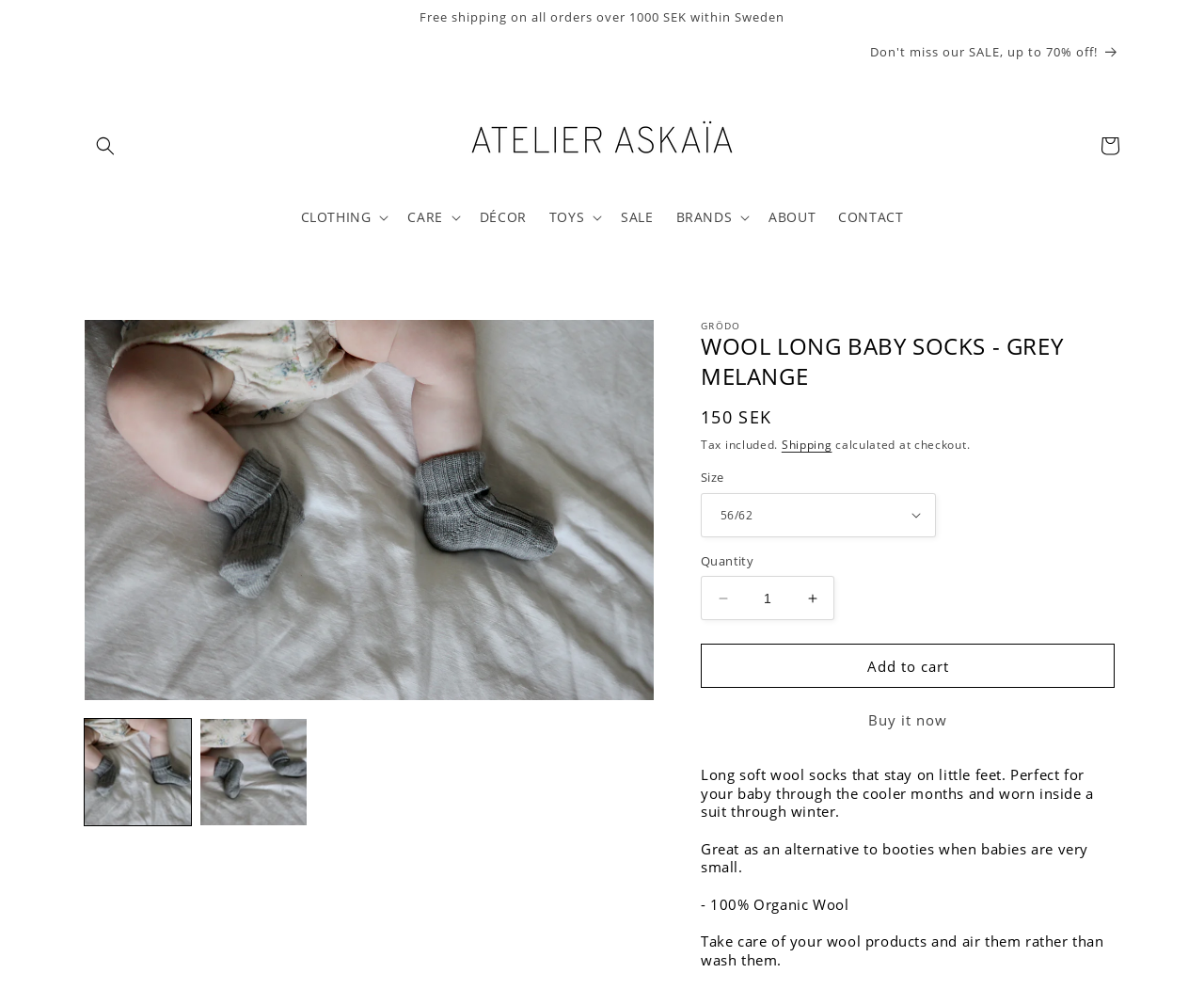Please predict the bounding box coordinates of the element's region where a click is necessary to complete the following instruction: "Select size". The coordinates should be represented by four float numbers between 0 and 1, i.e., [left, top, right, bottom].

[0.583, 0.499, 0.777, 0.542]